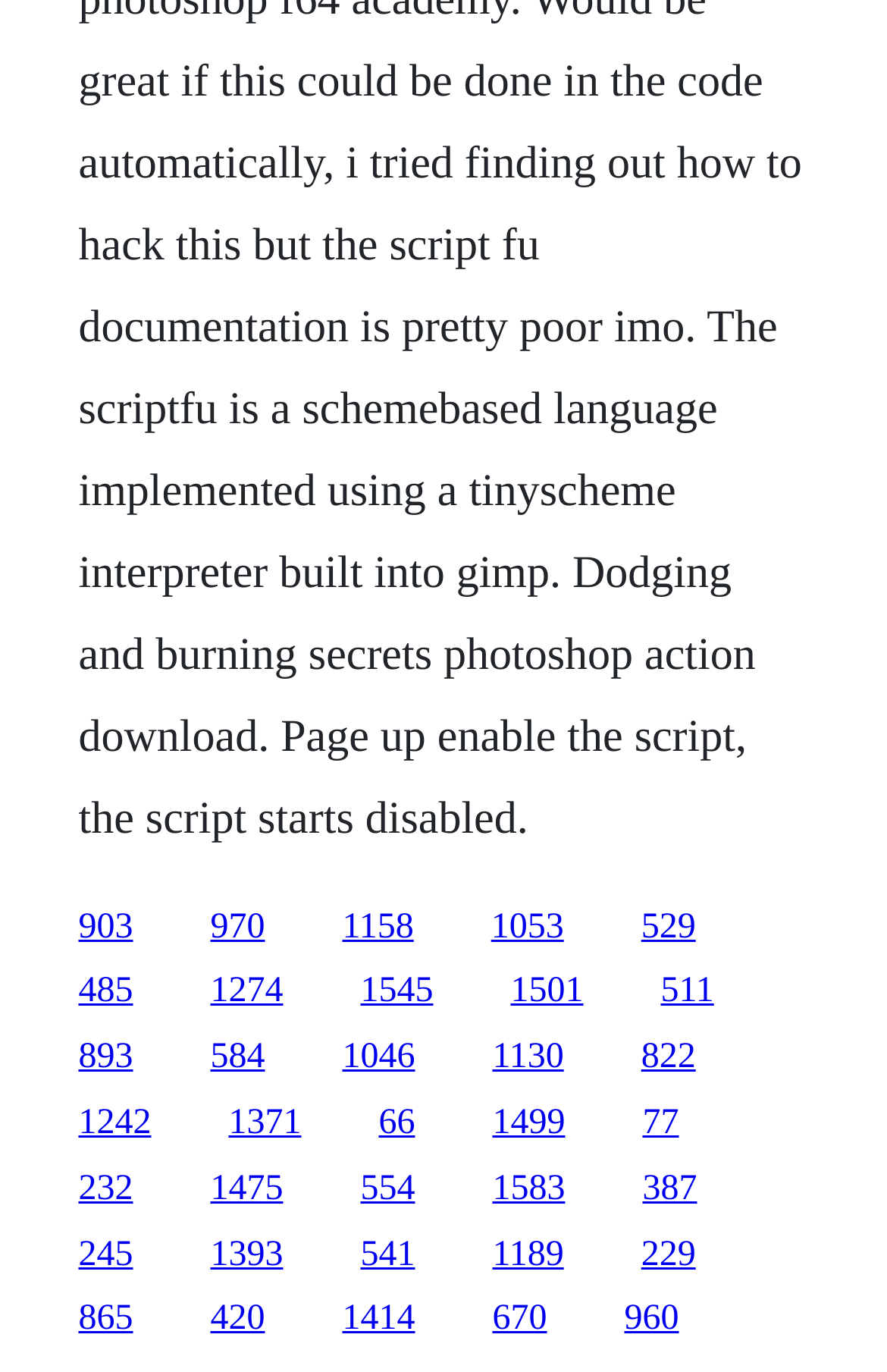Find the bounding box coordinates for the area that must be clicked to perform this action: "visit the third link".

[0.386, 0.661, 0.466, 0.689]